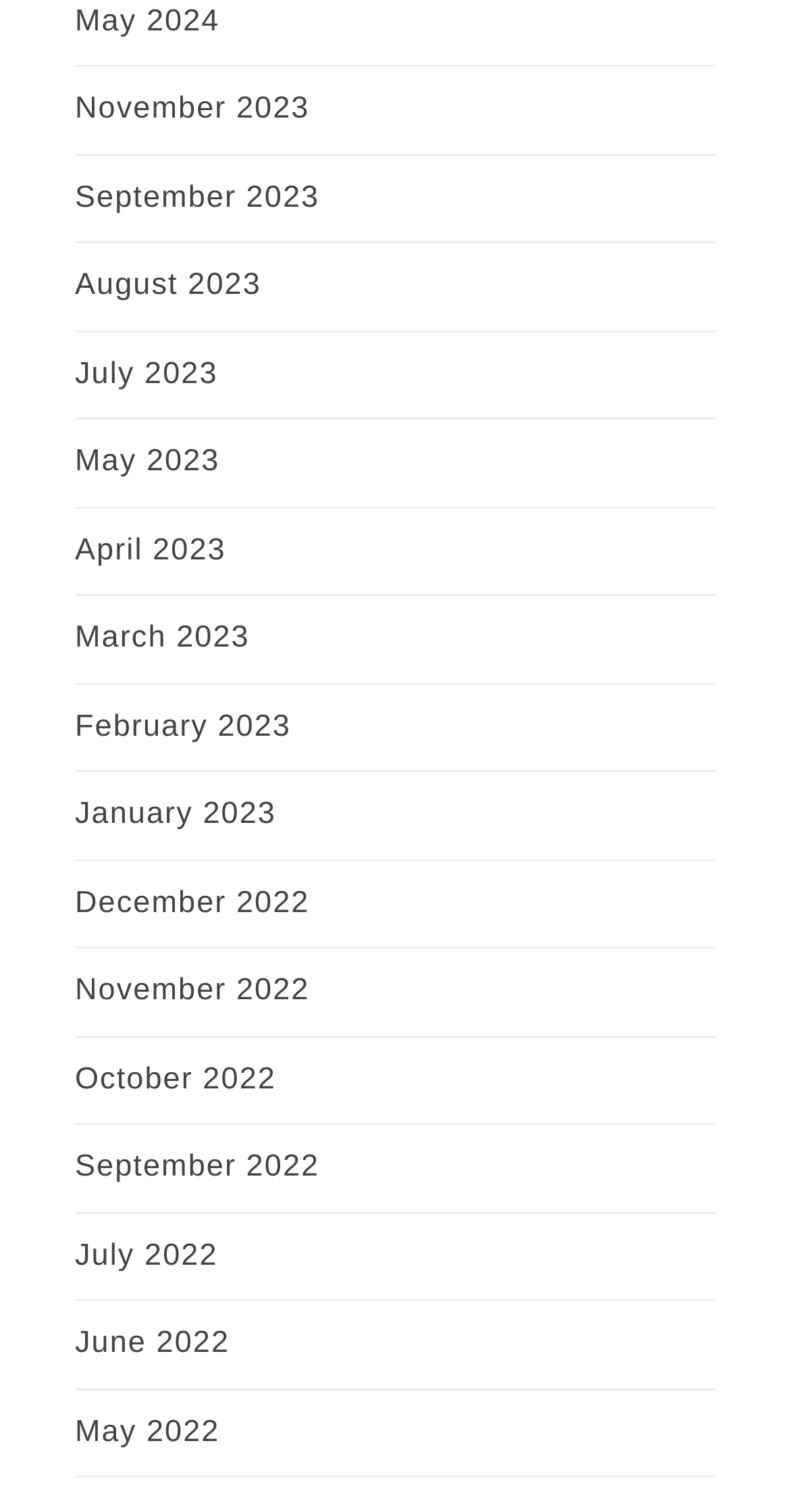Identify the bounding box coordinates of the area you need to click to perform the following instruction: "view May 2024".

[0.095, 0.002, 0.278, 0.025]